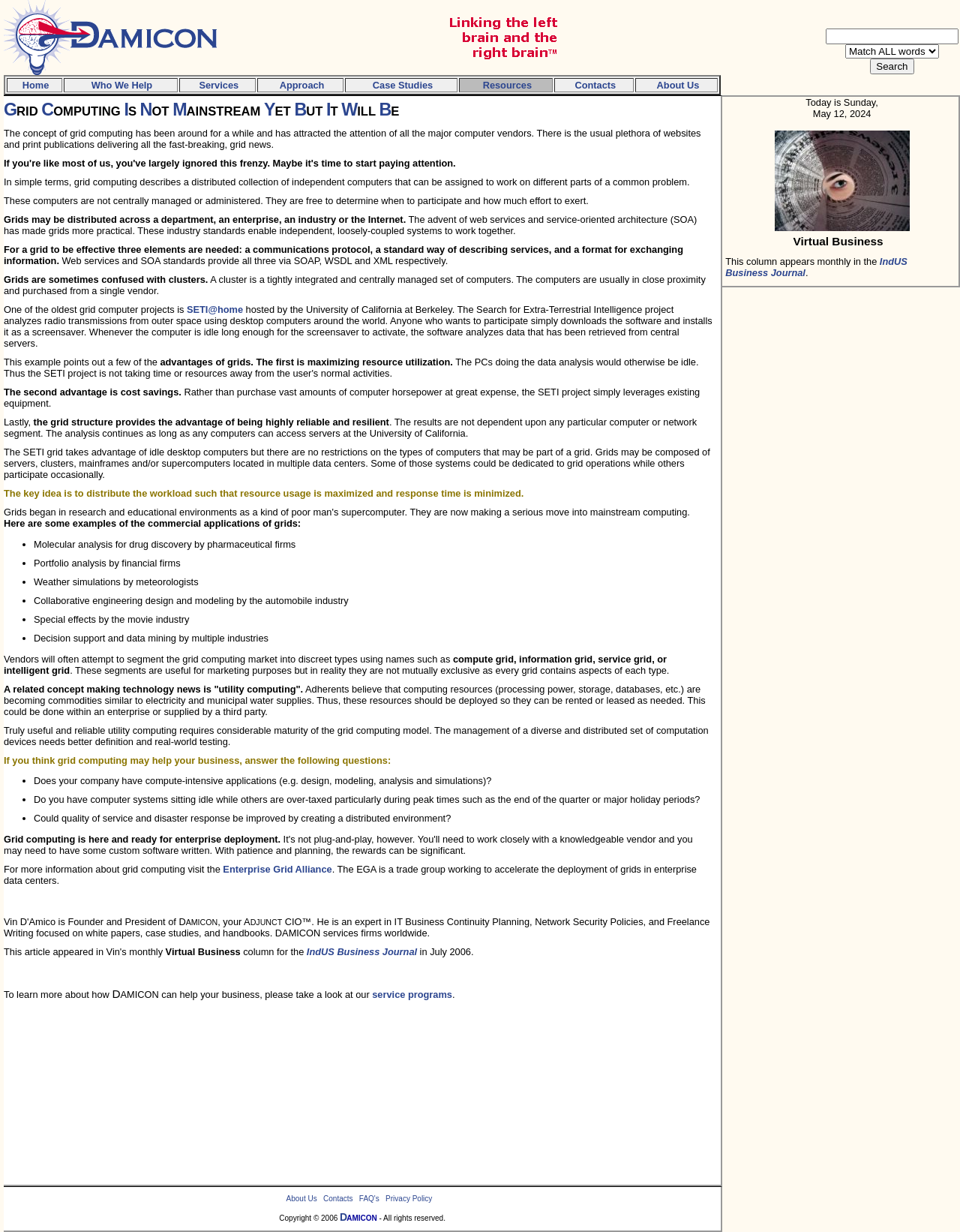Given the element description "Contacts" in the screenshot, predict the bounding box coordinates of that UI element.

[0.337, 0.97, 0.368, 0.976]